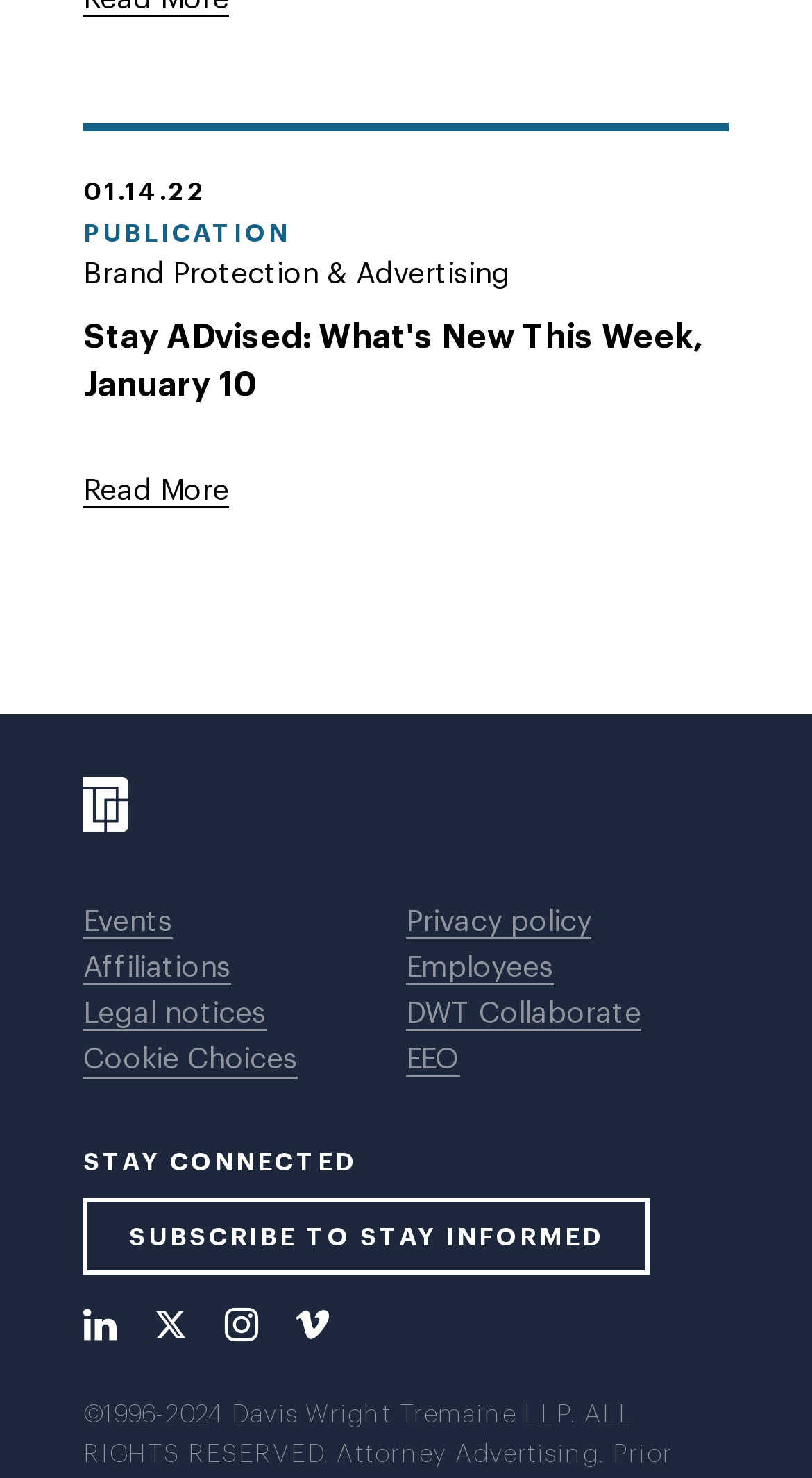Analyze the image and provide a detailed answer to the question: How many links are available under the 'STAY CONNECTED' heading?

There is one link available under the 'STAY CONNECTED' heading, which is 'SUBSCRIBE TO STAY INFORMED', located below the heading.